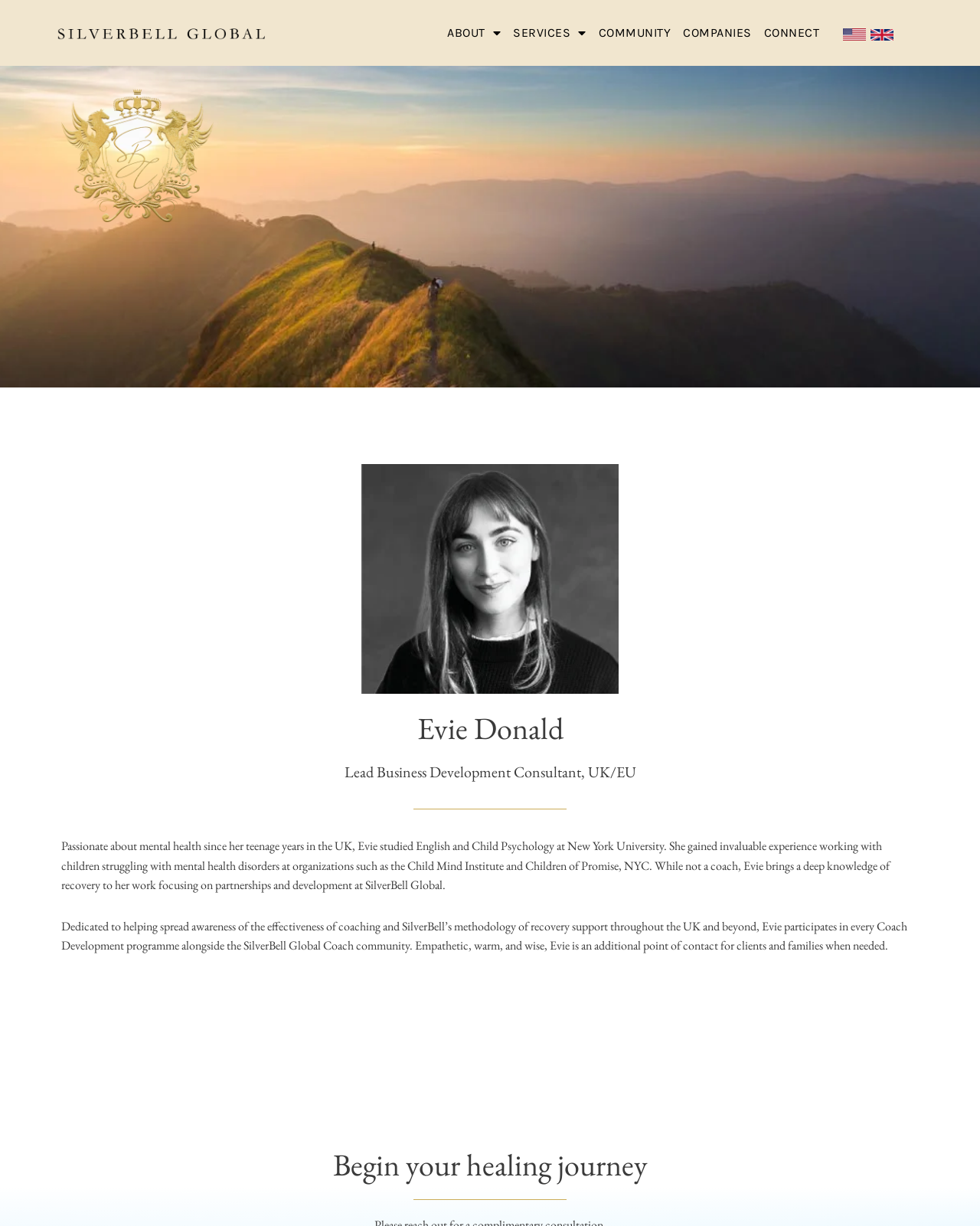What is the focus of Evie's work?
Offer a detailed and exhaustive answer to the question.

As mentioned in the StaticText element, Evie brings a deep knowledge of recovery to her work focusing on partnerships and development at SilverBell Global.